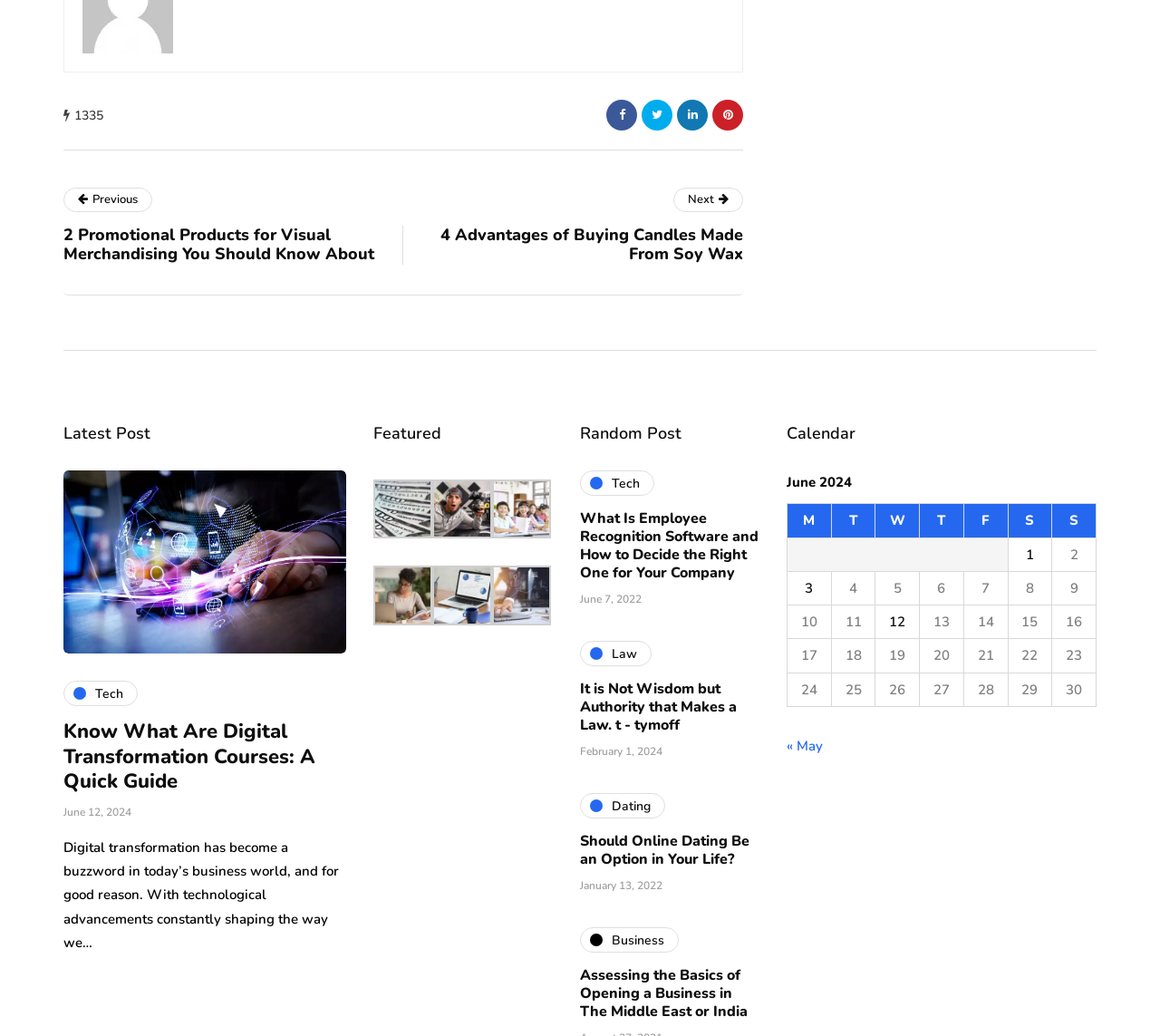What is the date of the post '5 Tips for Learning How to Drive in New York'?
Can you offer a detailed and complete answer to this question?

The post '5 Tips for Learning How to Drive in New York' has a time element associated with it, which indicates the date of the post as June 3, 2024.